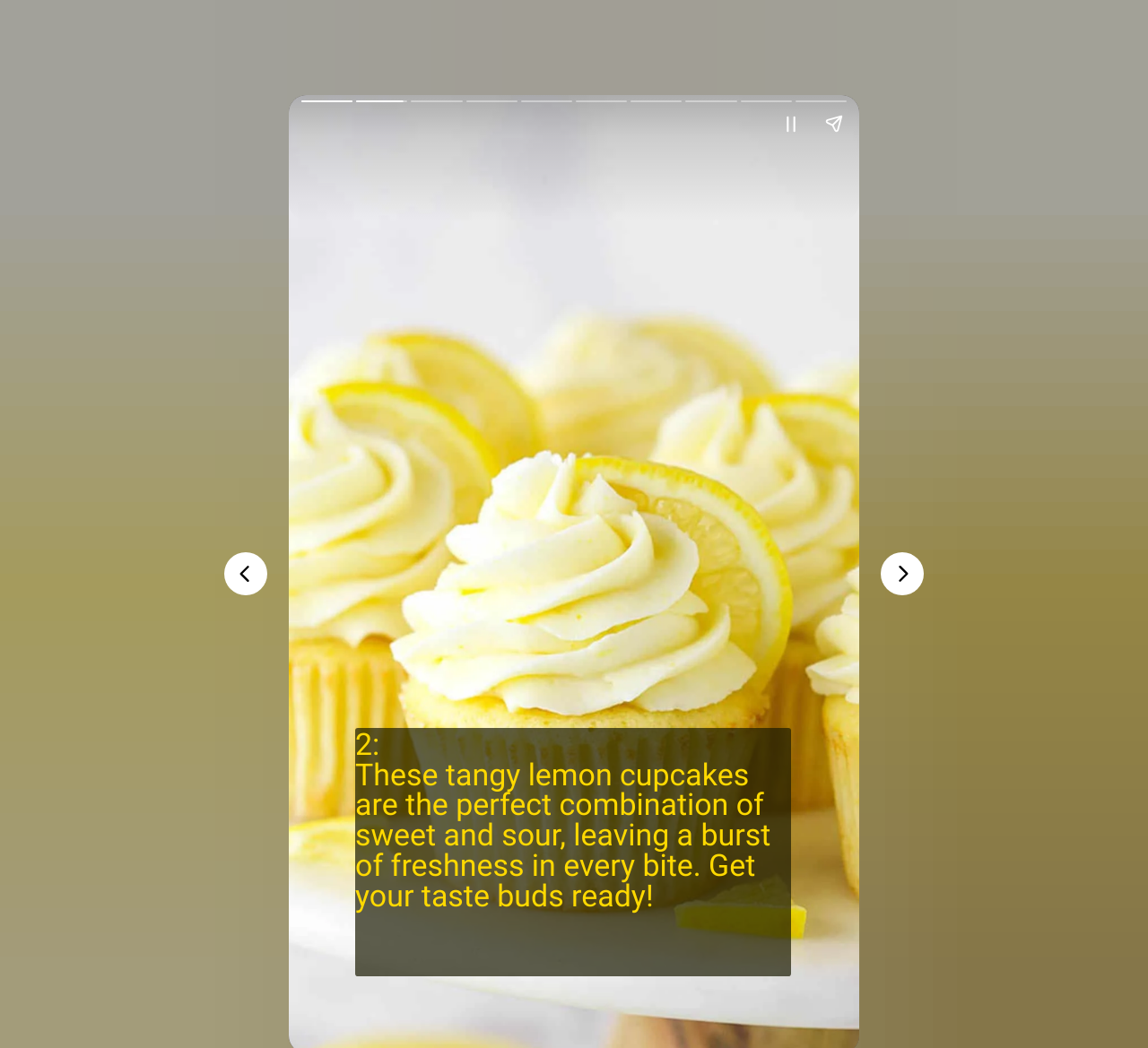Answer the question using only a single word or phrase: 
How many buttons are on this webpage?

5